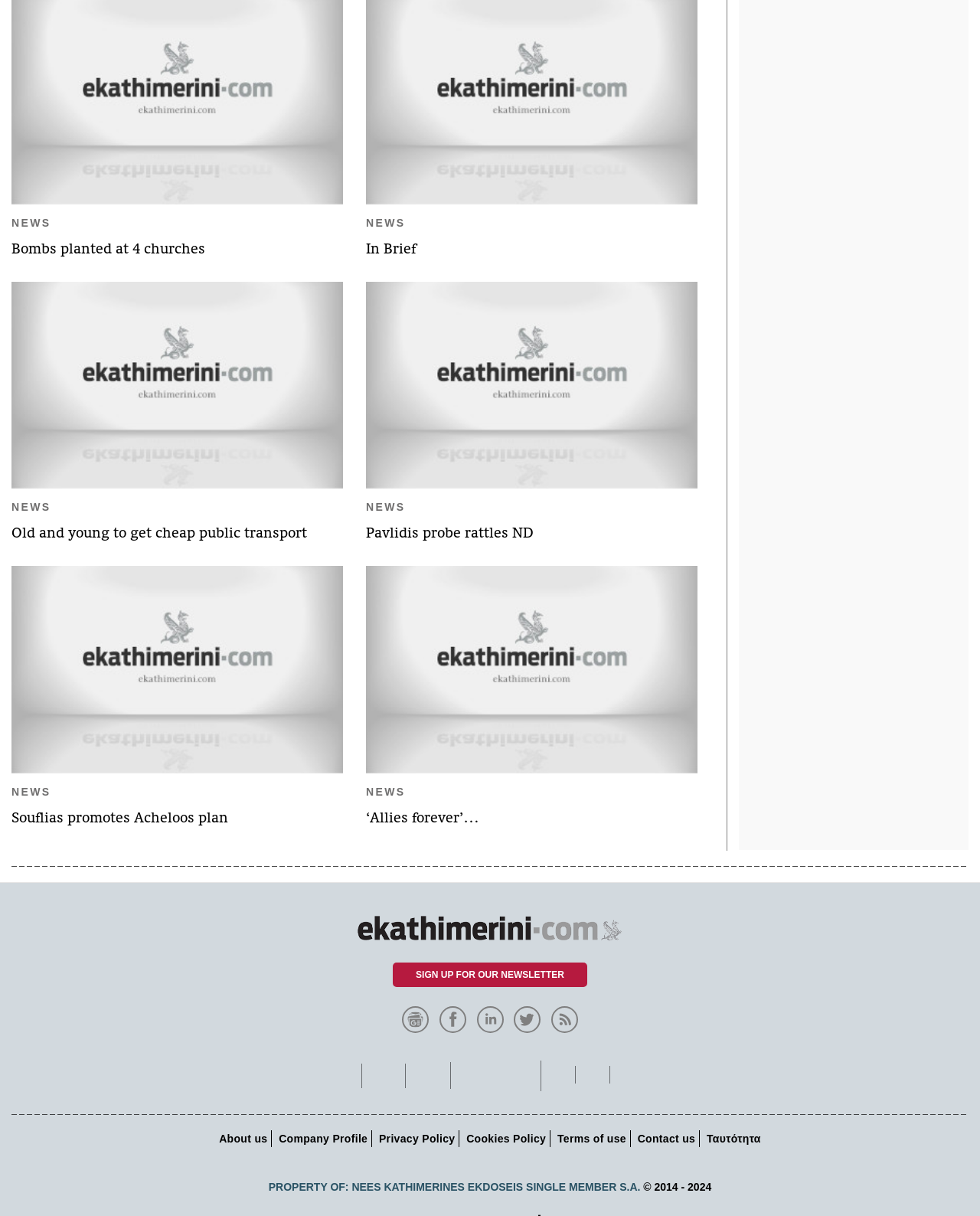What is the purpose of the links at the bottom of the webpage?
Based on the image content, provide your answer in one word or a short phrase.

Social media and newsletter